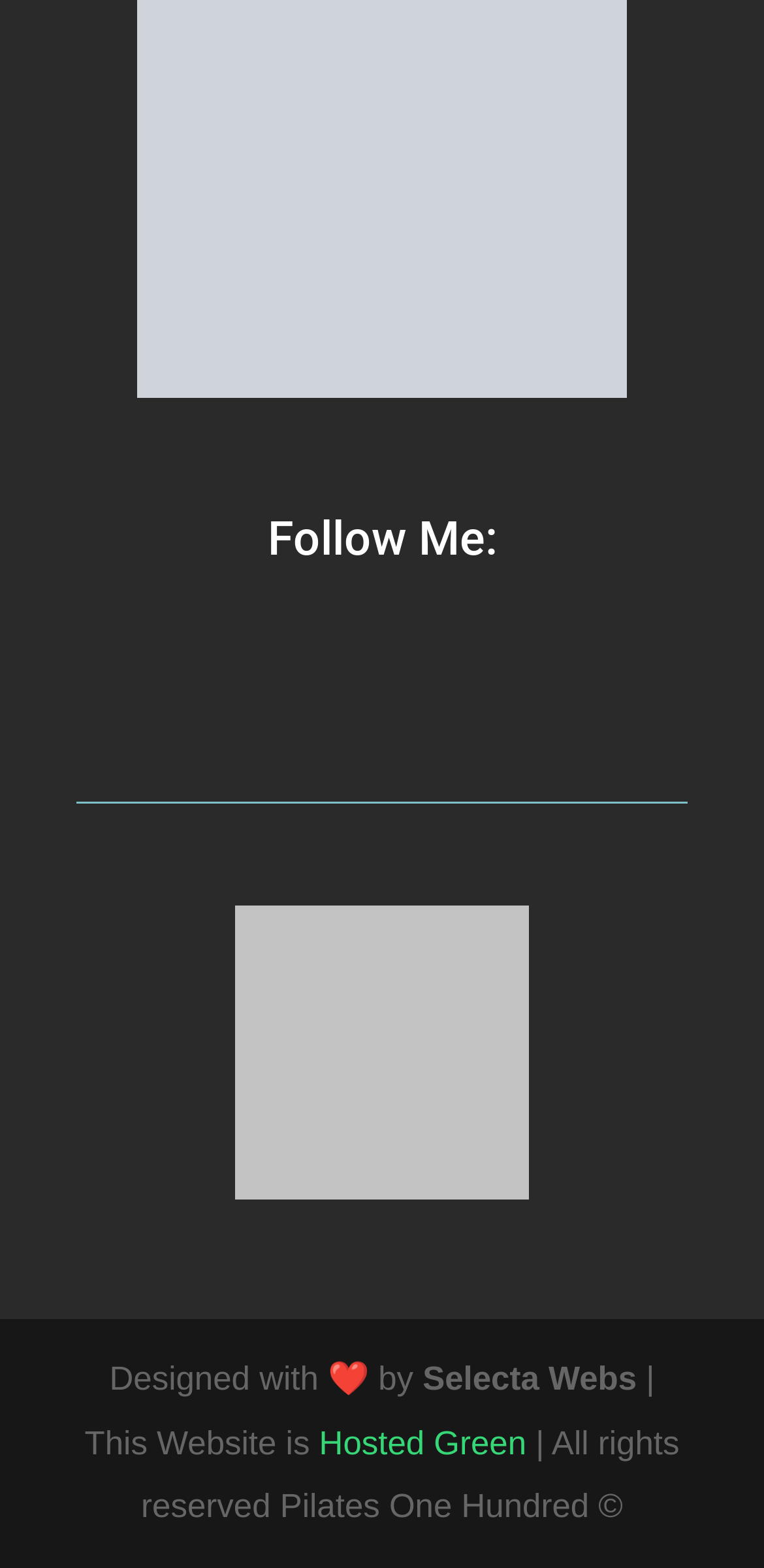Using the details from the image, please elaborate on the following question: How many social media links are there on the webpage?

I found the social media links by looking at the top of the webpage, where there are two links with icons '' and '', which are likely social media links.